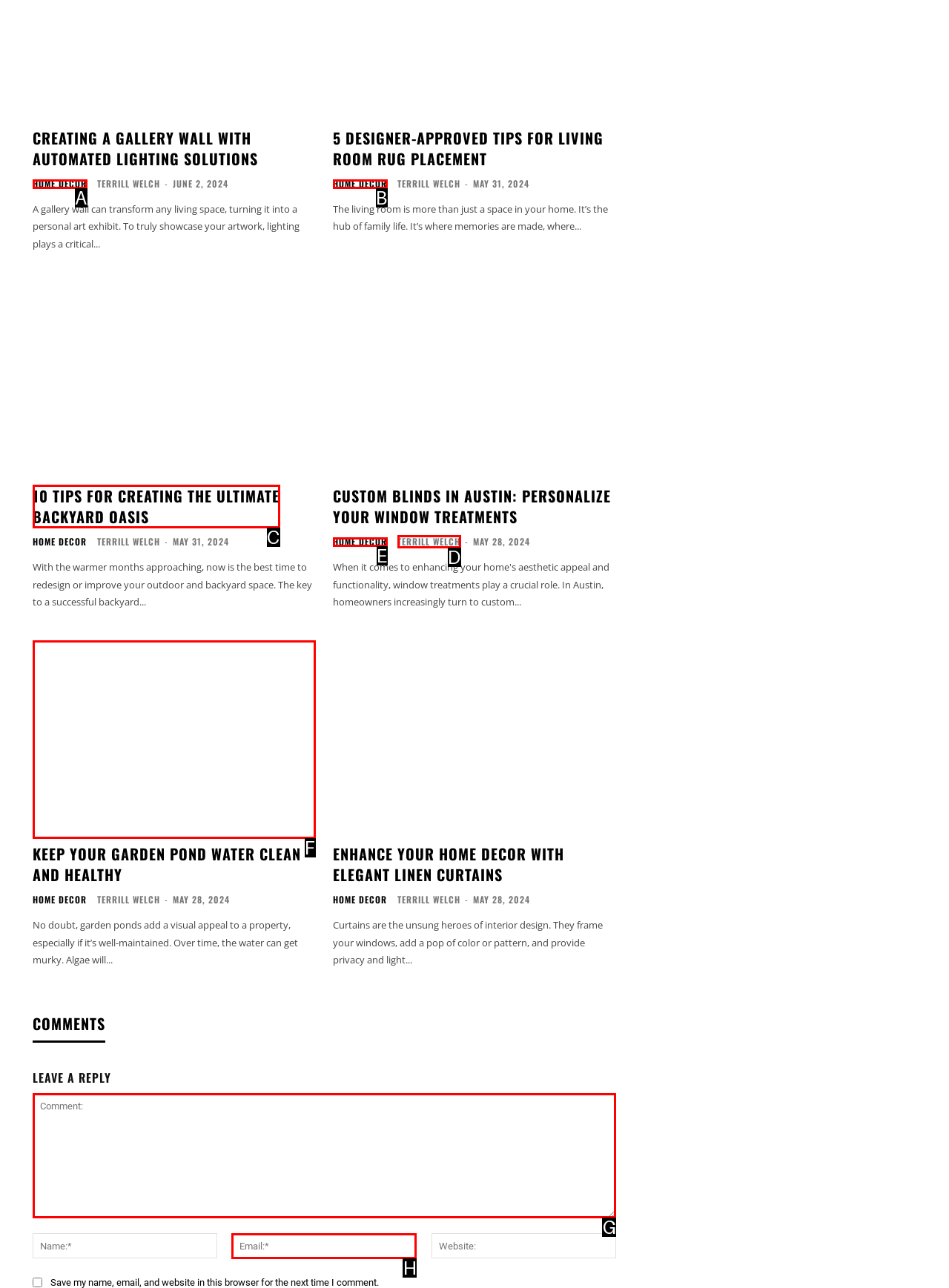Using the description: parent_node: Email:* name="email" placeholder="Email:*", find the HTML element that matches it. Answer with the letter of the chosen option.

H